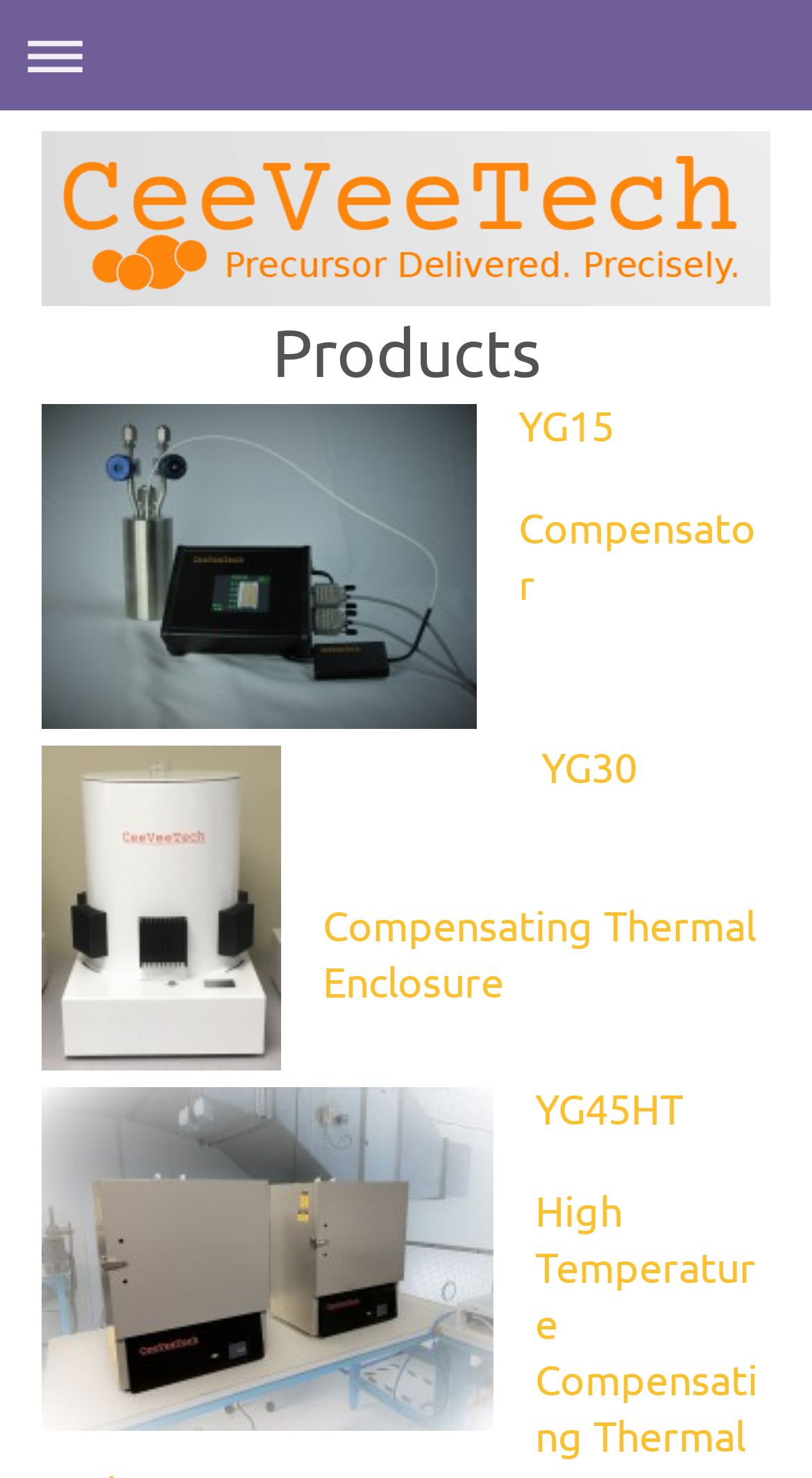For the given element description Expand/collapse navigation, determine the bounding box coordinates of the UI element. The coordinates should follow the format (top-left x, top-left y, bottom-right x, bottom-right y) and be within the range of 0 to 1.

[0.013, 0.007, 0.987, 0.068]